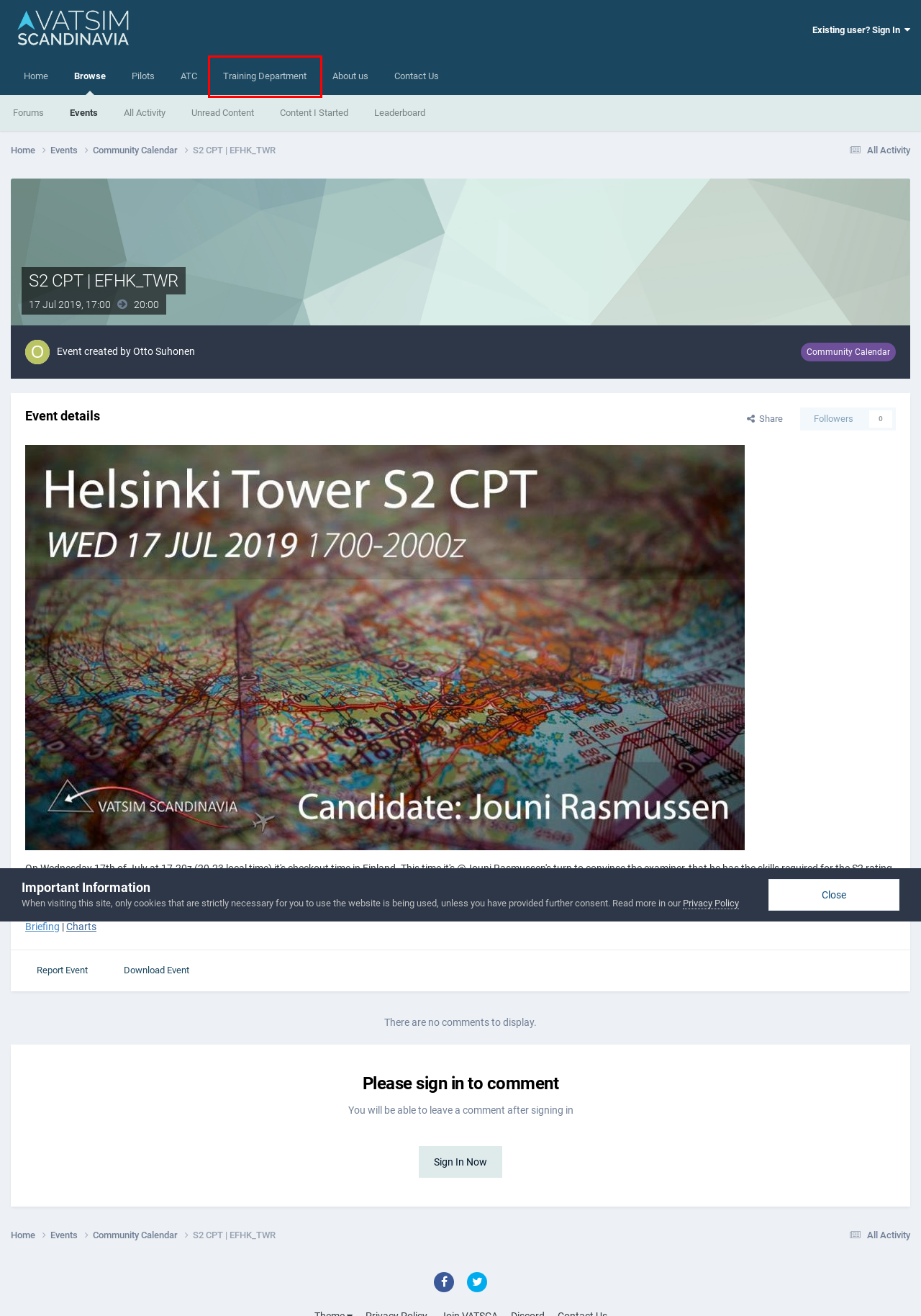Given a screenshot of a webpage with a red bounding box around a UI element, please identify the most appropriate webpage description that matches the new webpage after you click on the element. Here are the candidates:
A. June 2024 - VATSIM Scandinavia
B. Sign In - VATSIM Scandinavia
C. Leaderboard - VATSIM Scandinavia
D. Training Department - VATSIM Scandinavia
E. Pilots - VATSIM Scandinavia
F. Privacy Policies | Wiki
G. Home - VATSIM Scandinavia
H. Contact Us - VATSIM Scandinavia

D